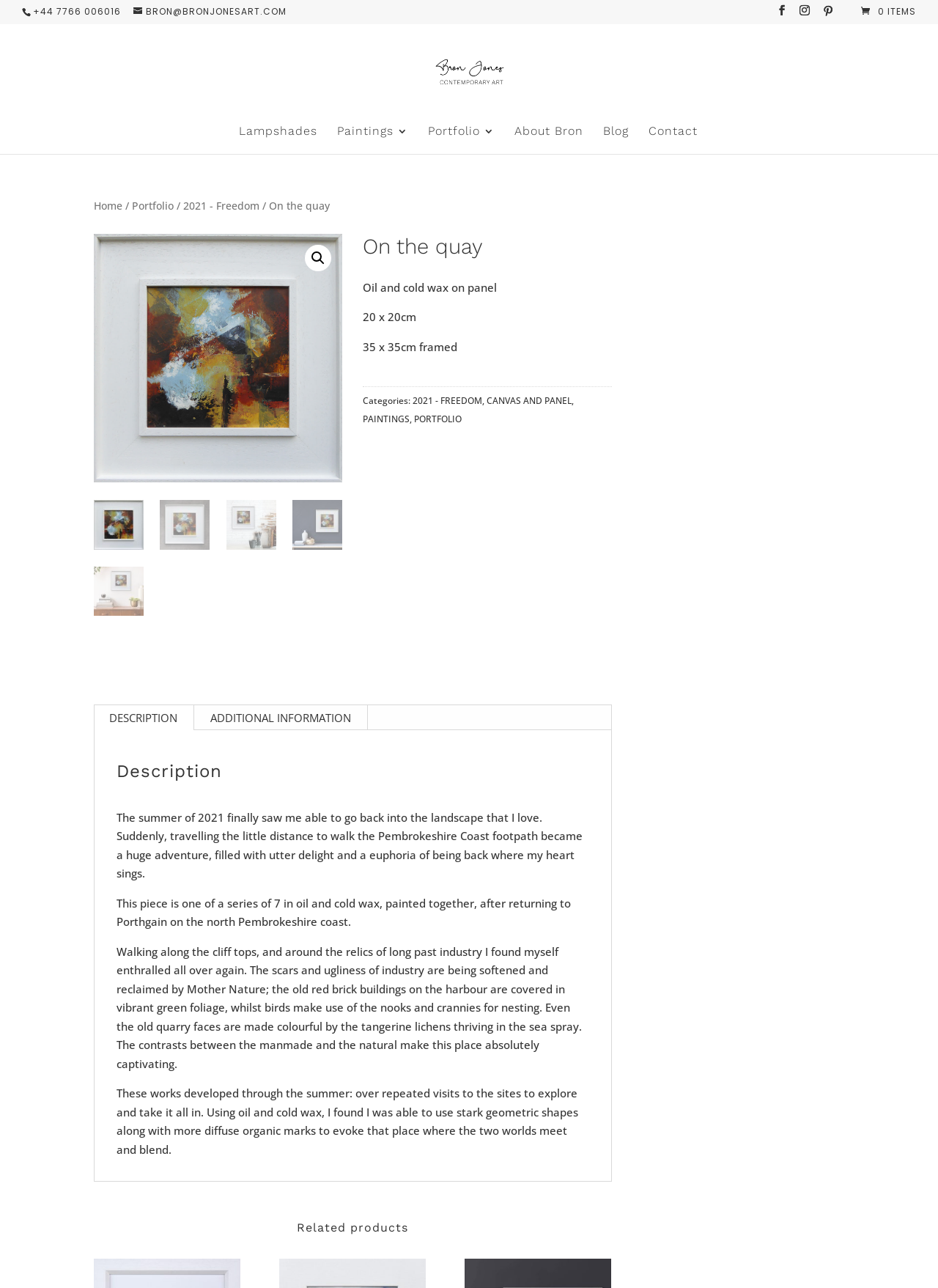Predict the bounding box coordinates of the area that should be clicked to accomplish the following instruction: "Explore the portfolio". The bounding box coordinates should consist of four float numbers between 0 and 1, i.e., [left, top, right, bottom].

[0.456, 0.098, 0.527, 0.119]